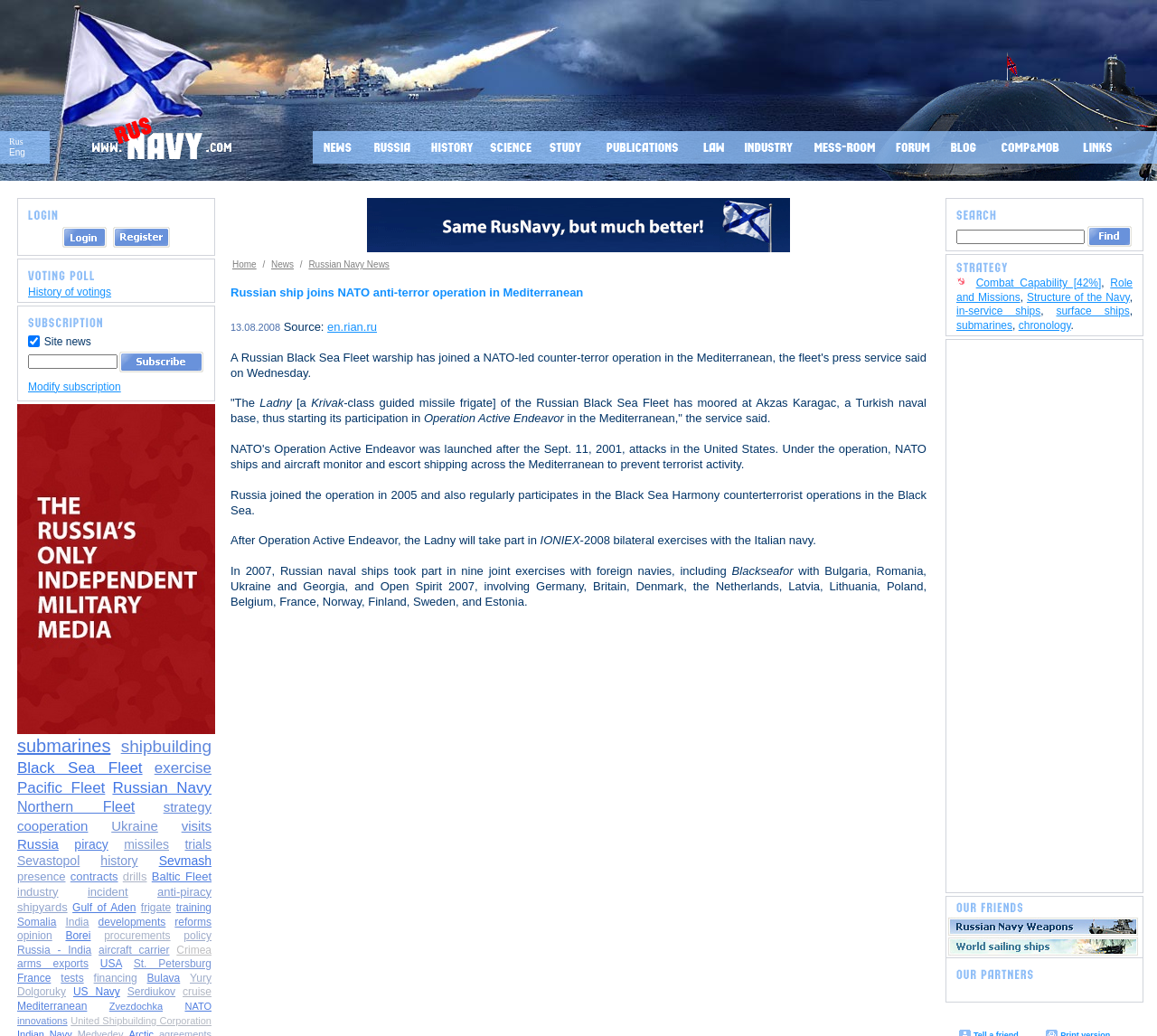Can you specify the bounding box coordinates for the region that should be clicked to fulfill this instruction: "Click on the News link".

[0.27, 0.127, 0.314, 0.158]